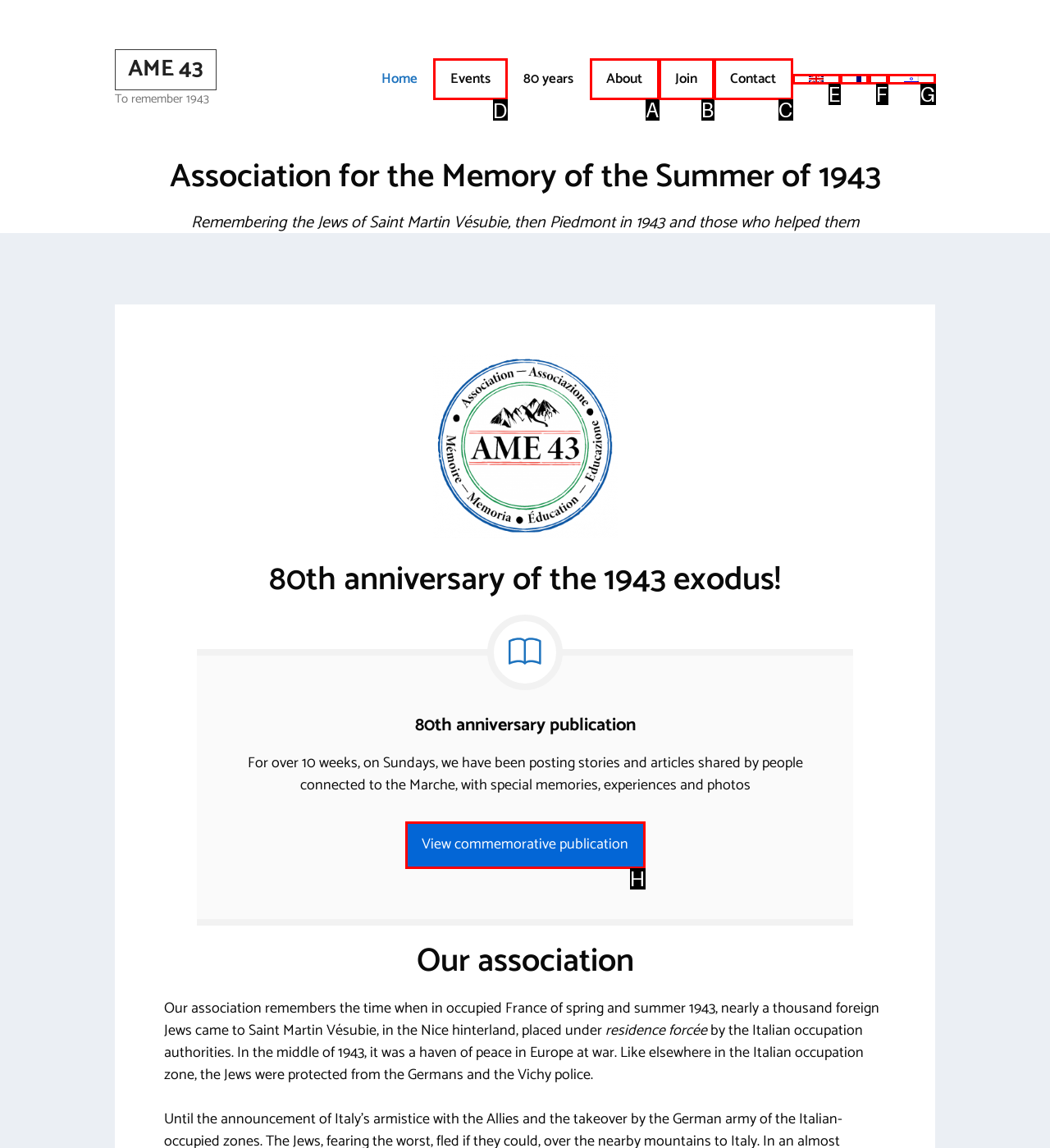Which HTML element should be clicked to perform the following task: Go to the 'Events' page
Reply with the letter of the appropriate option.

D